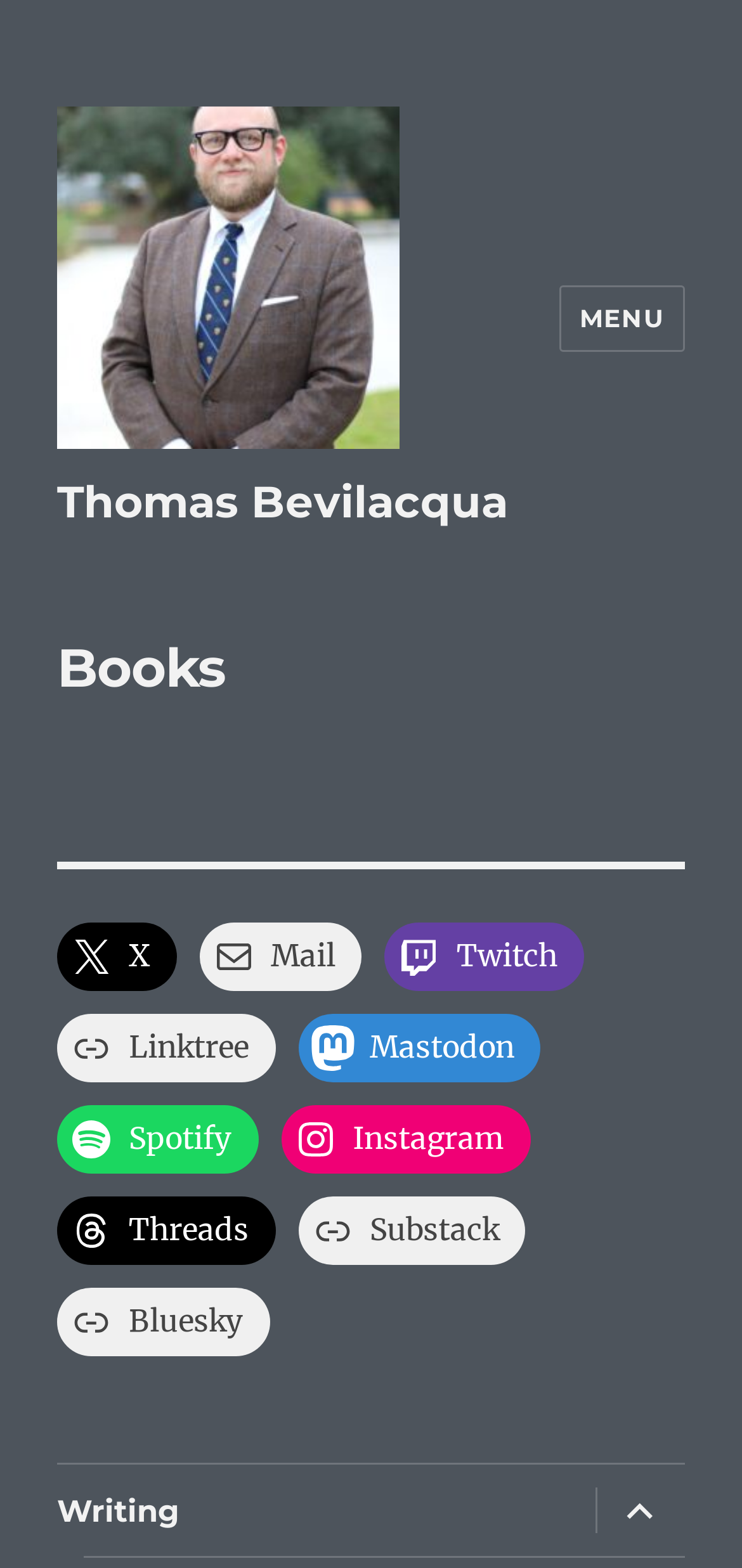Respond concisely with one word or phrase to the following query:
How many social media links are present?

8